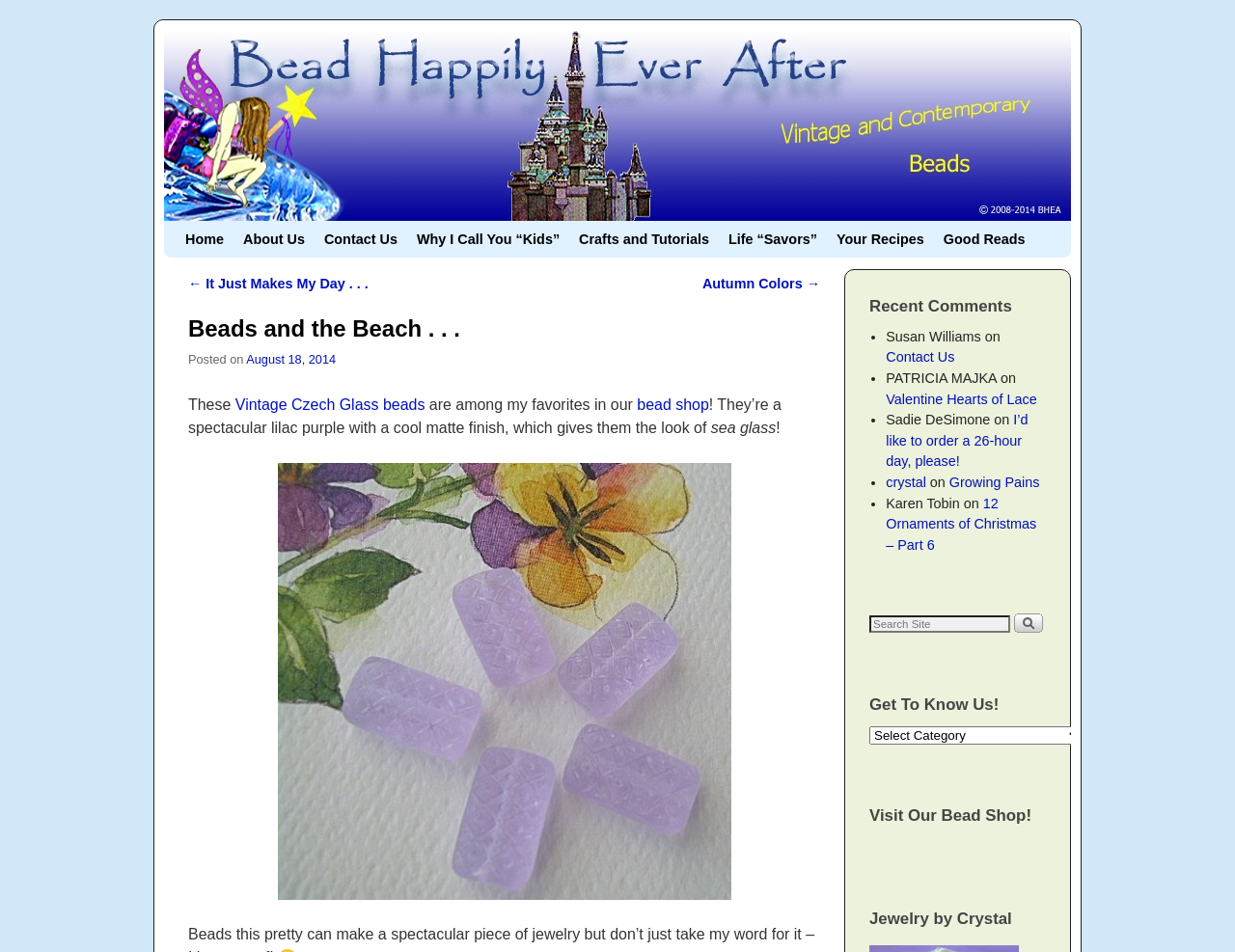Find and indicate the bounding box coordinates of the region you should select to follow the given instruction: "Click on the 'Home' link".

[0.142, 0.232, 0.189, 0.271]